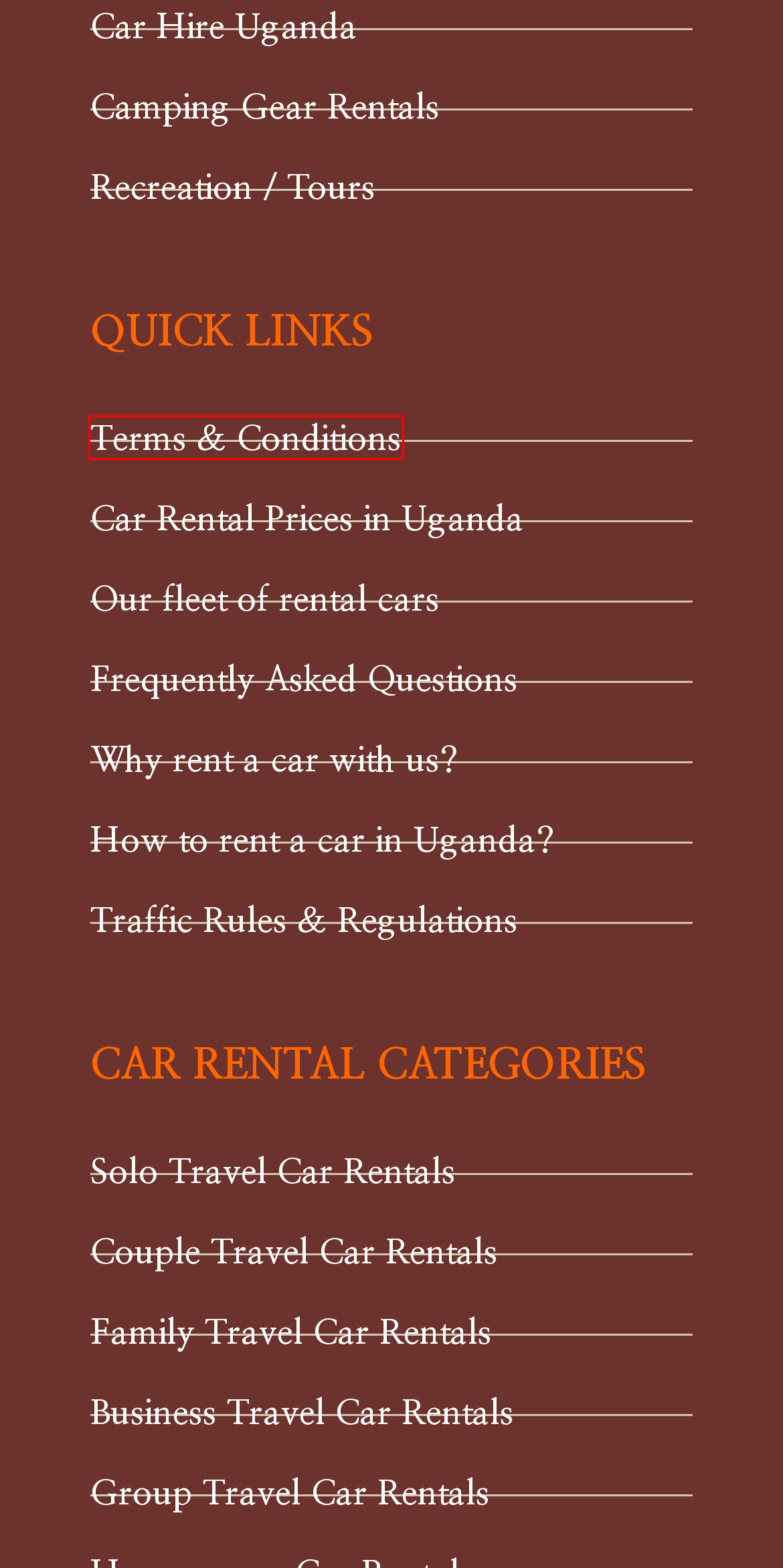You are given a screenshot of a webpage with a red bounding box around an element. Choose the most fitting webpage description for the page that appears after clicking the element within the red bounding box. Here are the candidates:
A. Car Rentals for Business Trips in Uganda - 4x4 Business Cars
B. Why Rent a Car with Cheap Car Rental Uganda | 4x4 Car Rentals
C. Cheap Car Rentals for Couple Travelers in Uganda - 4x4 vehicles
D. Terms & Conditions - Cheap Car Rental Uganda
E. Car Rental Prices in Uganda | 2024/2025 Rates | From $30/Day
F. How to rent a car for Self Drive in Uganda? How to Book a Car?
G. Car Rentals Frequently Asked Questions - Cheap Car Rental Uganda
H. Budget-Friendly Car Rental for Family Trips in Uganda | Book Now

D